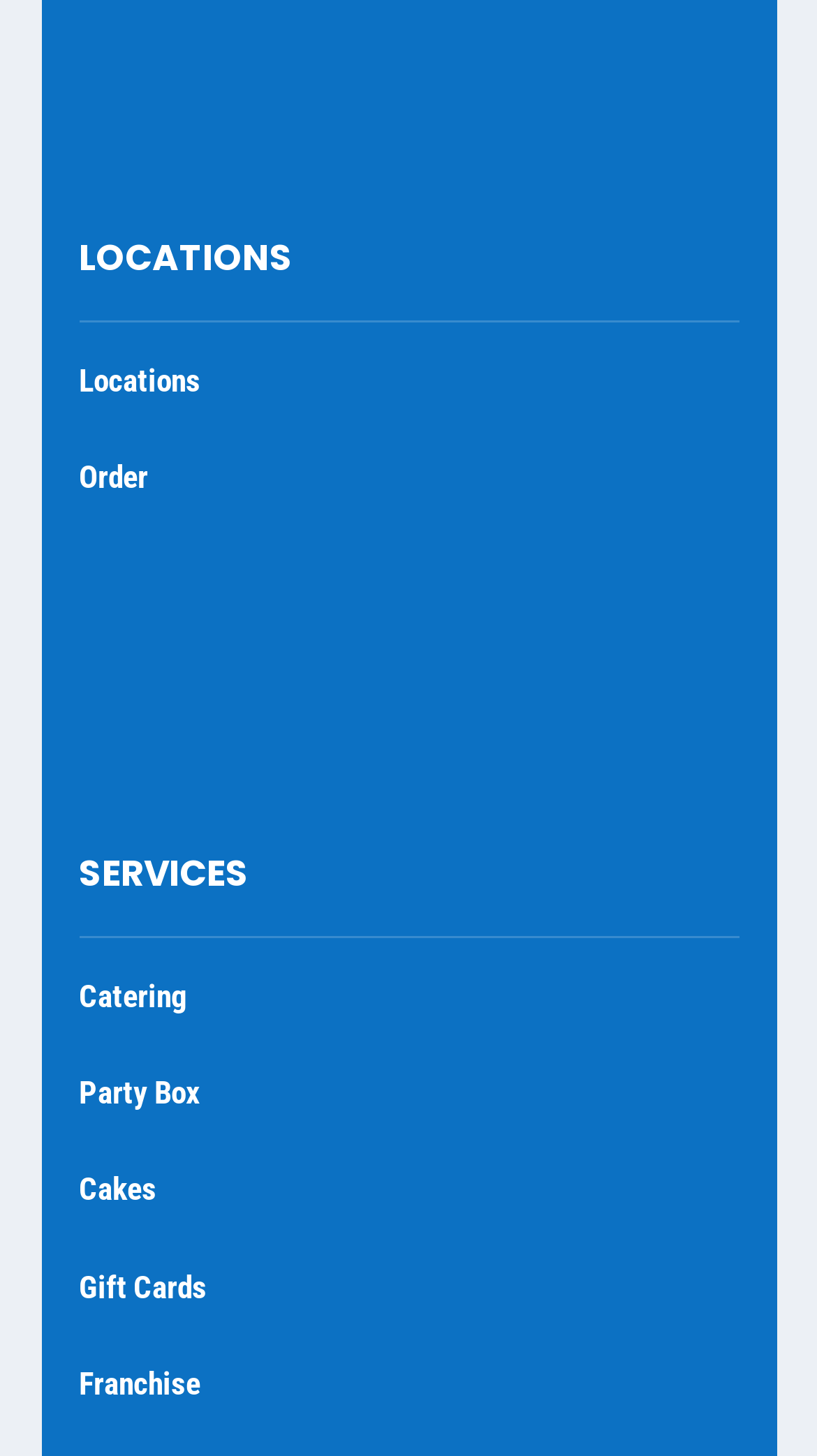Identify the bounding box for the UI element described as: "Web Site Terms of Use". The coordinates should be four float numbers between 0 and 1, i.e., [left, top, right, bottom].

None